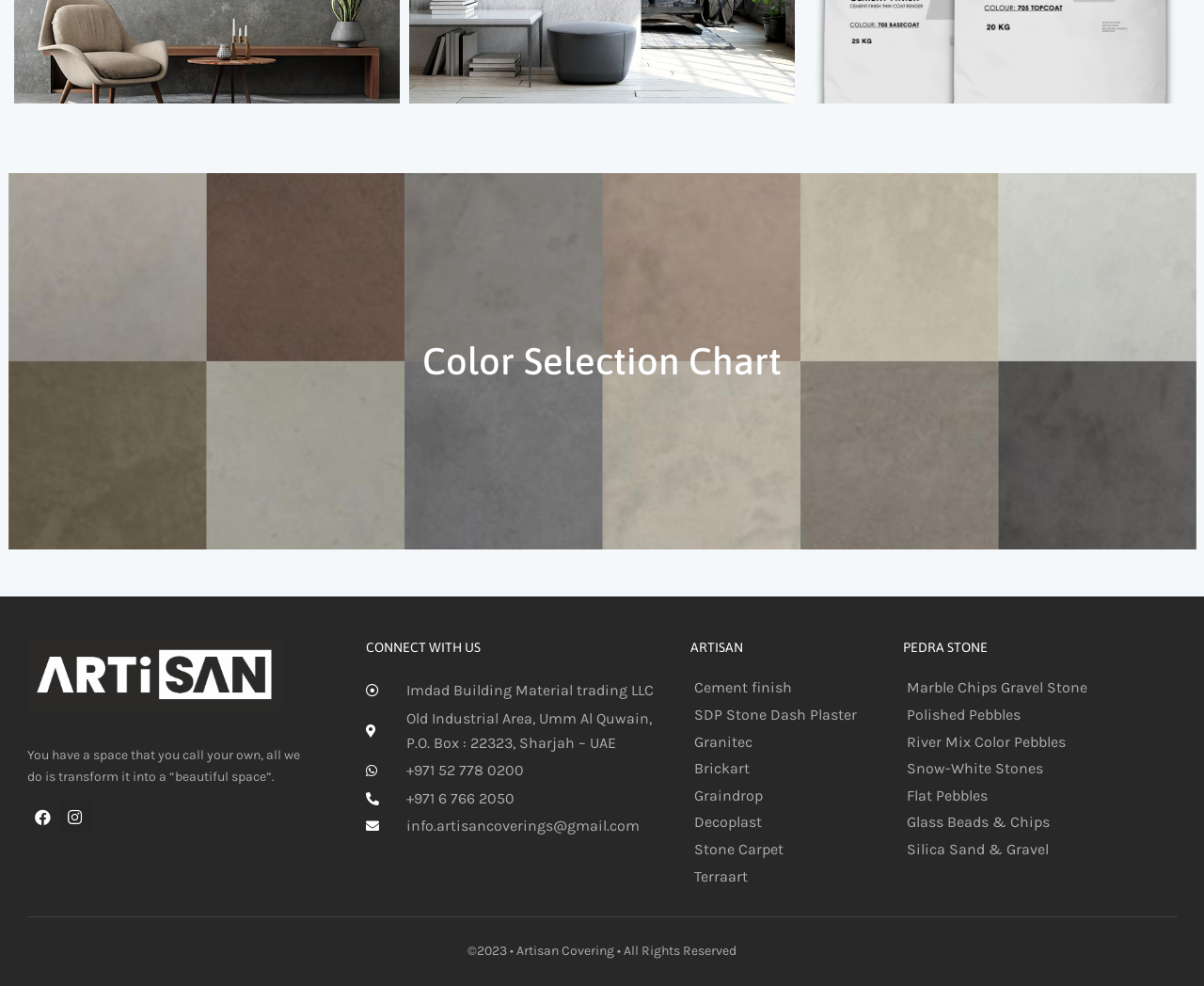What is the copyright year?
Look at the image and answer the question with a single word or phrase.

2023